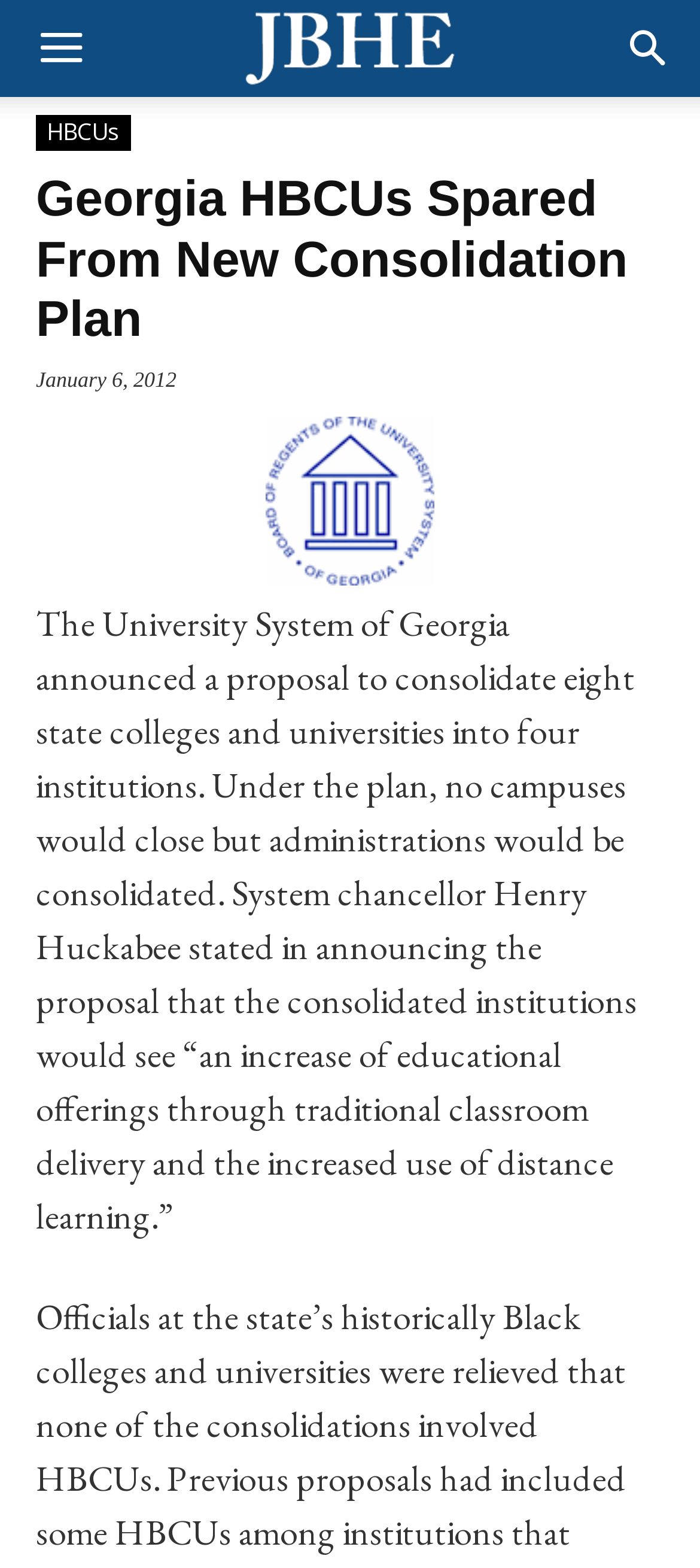What is the name of the chancellor mentioned in the article?
Using the information from the image, provide a comprehensive answer to the question.

I found the answer by reading the text content of the webpage, specifically the sentence 'System chancellor Henry Huckabee stated in announcing the proposal that the consolidated institutions would see “an increase of educational offerings through traditional classroom delivery and the increased use of distance learning.”'